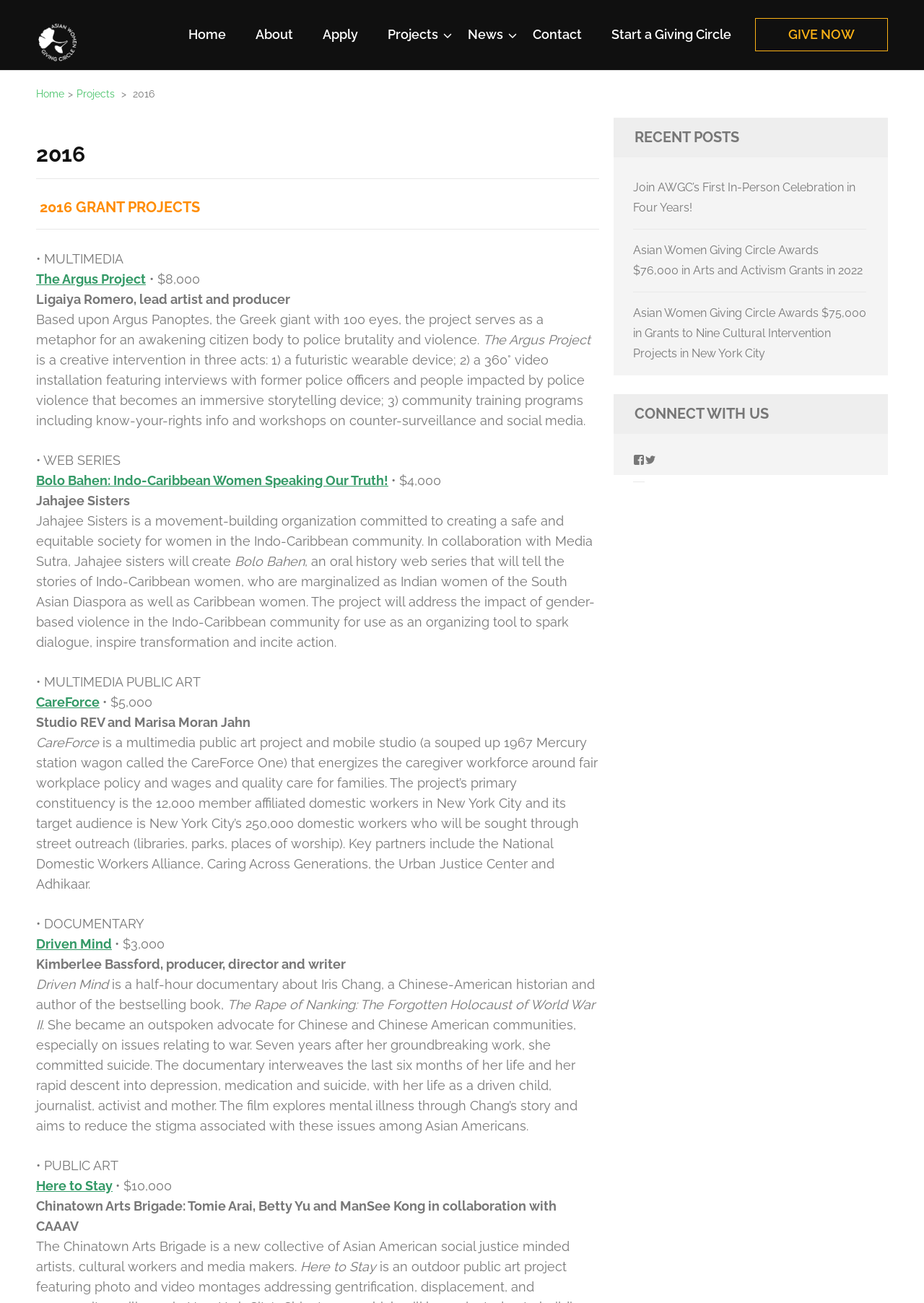Highlight the bounding box coordinates of the element that should be clicked to carry out the following instruction: "Visit the 'Home' page". The coordinates must be given as four float numbers ranging from 0 to 1, i.e., [left, top, right, bottom].

[0.204, 0.02, 0.245, 0.042]